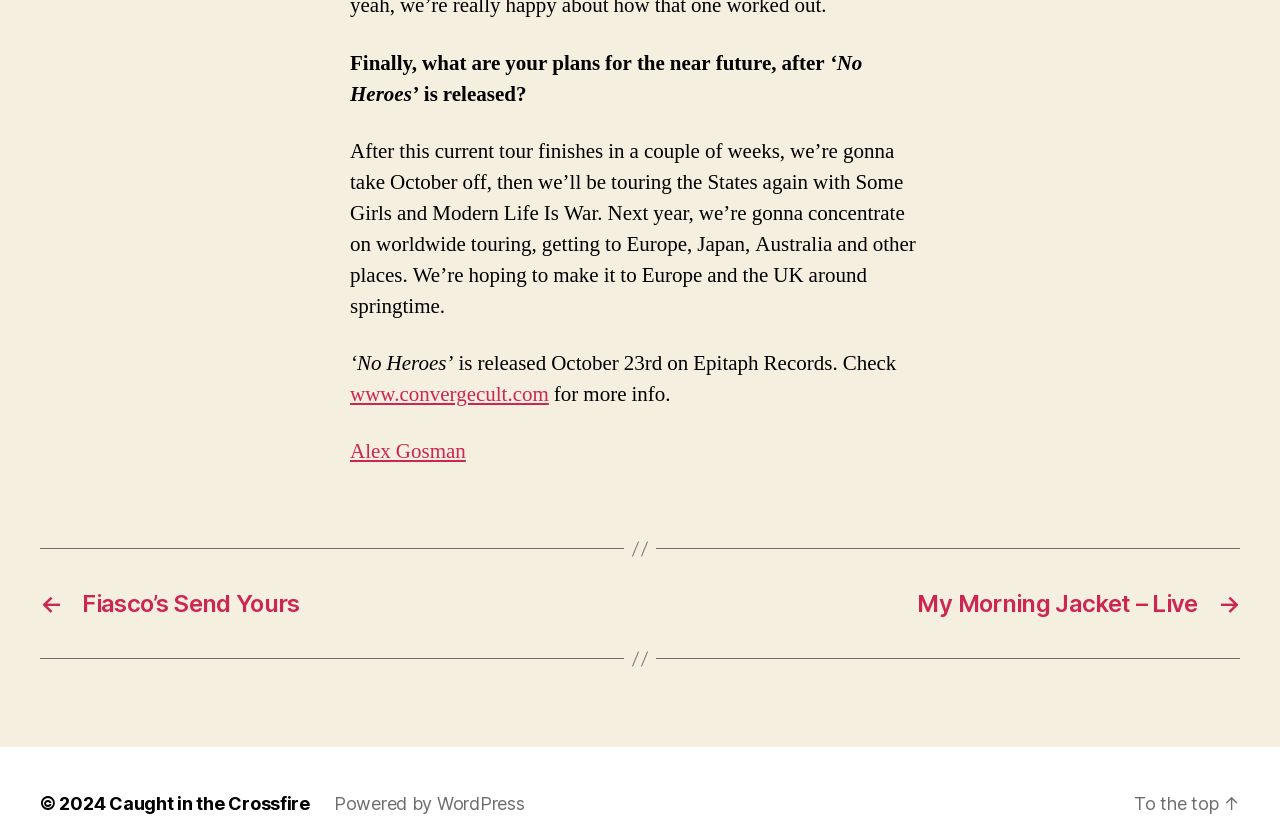Bounding box coordinates should be provided in the format (top-left x, top-left y, bottom-right x, bottom-right y) with all values between 0 and 1. Identify the bounding box for this UI element: Alex Gosman

[0.273, 0.528, 0.364, 0.56]